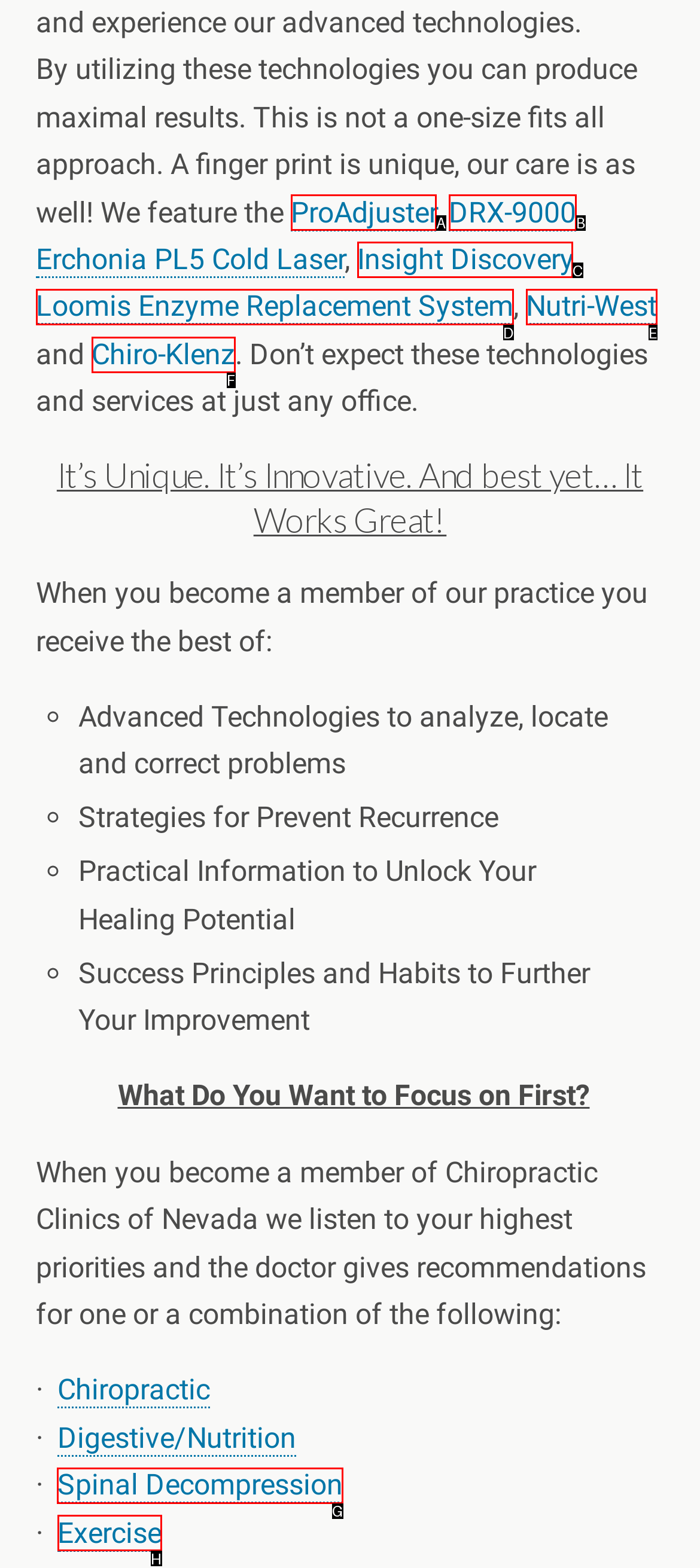Select the proper HTML element to perform the given task: Explore Spinal Decompression Answer with the corresponding letter from the provided choices.

G